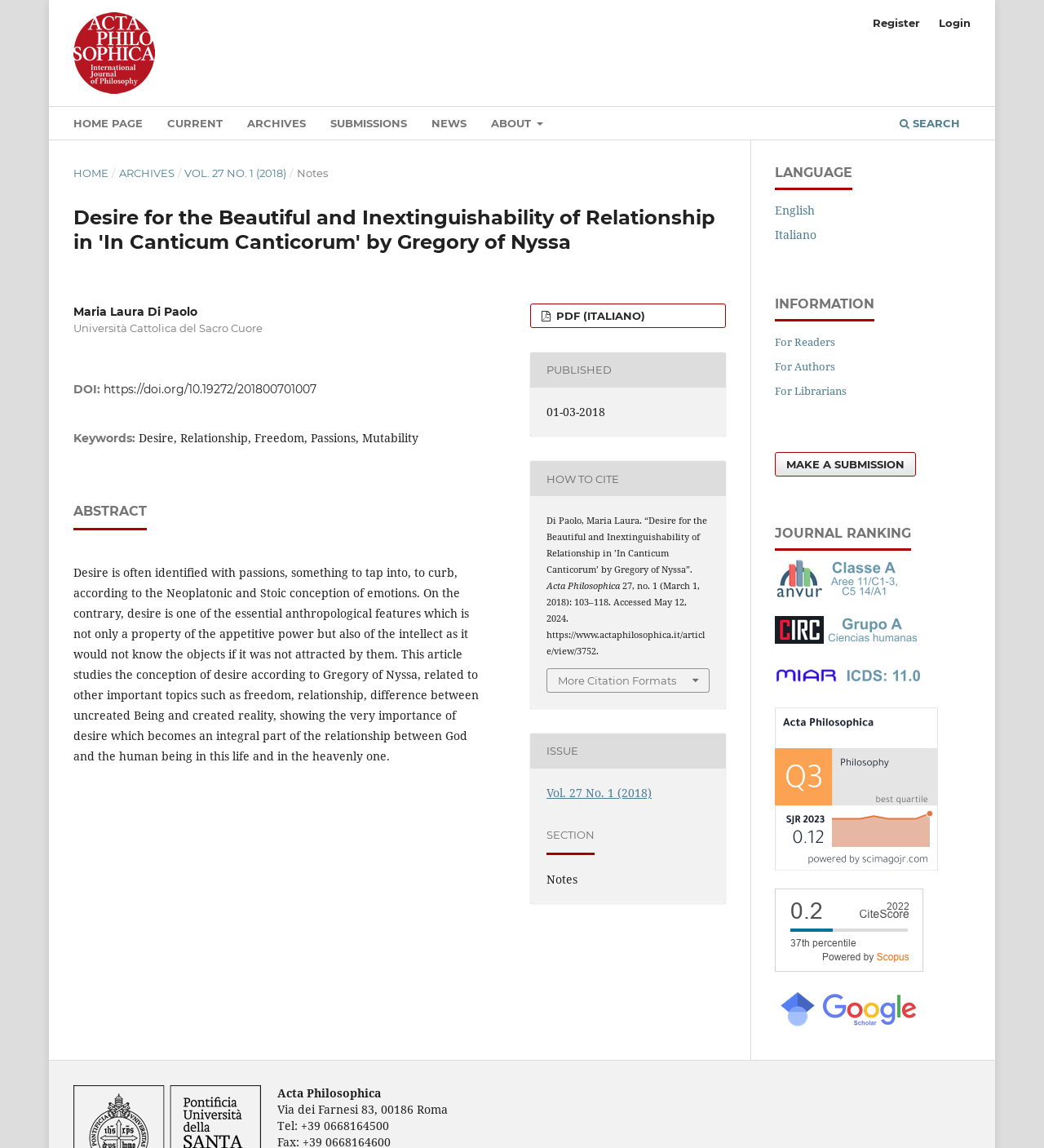Determine the bounding box coordinates of the clickable region to execute the instruction: "Click on 'Health'". The coordinates should be four float numbers between 0 and 1, denoted as [left, top, right, bottom].

None